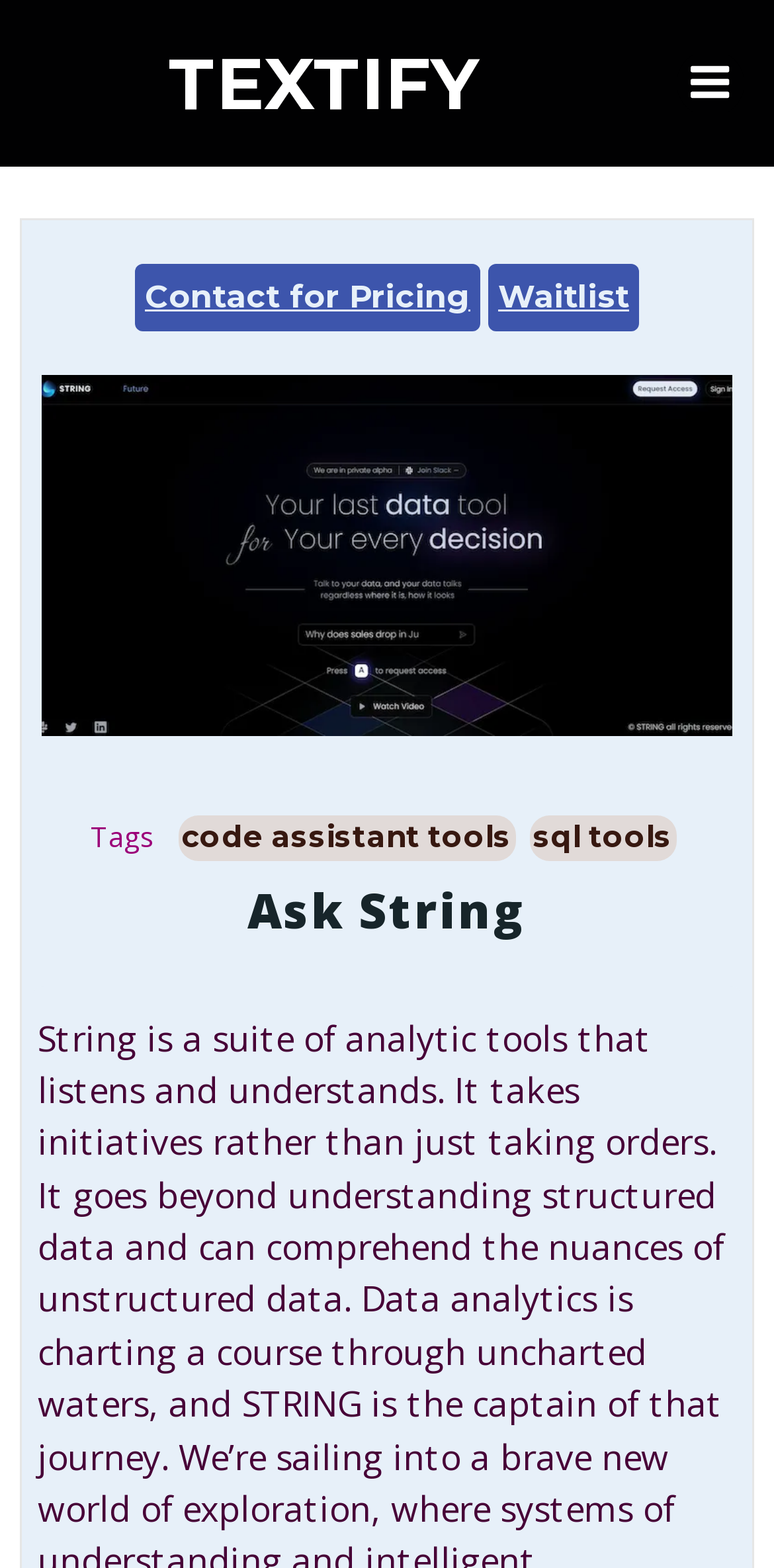Locate the bounding box coordinates of the clickable area needed to fulfill the instruction: "Contact for pricing".

[0.174, 0.168, 0.621, 0.211]